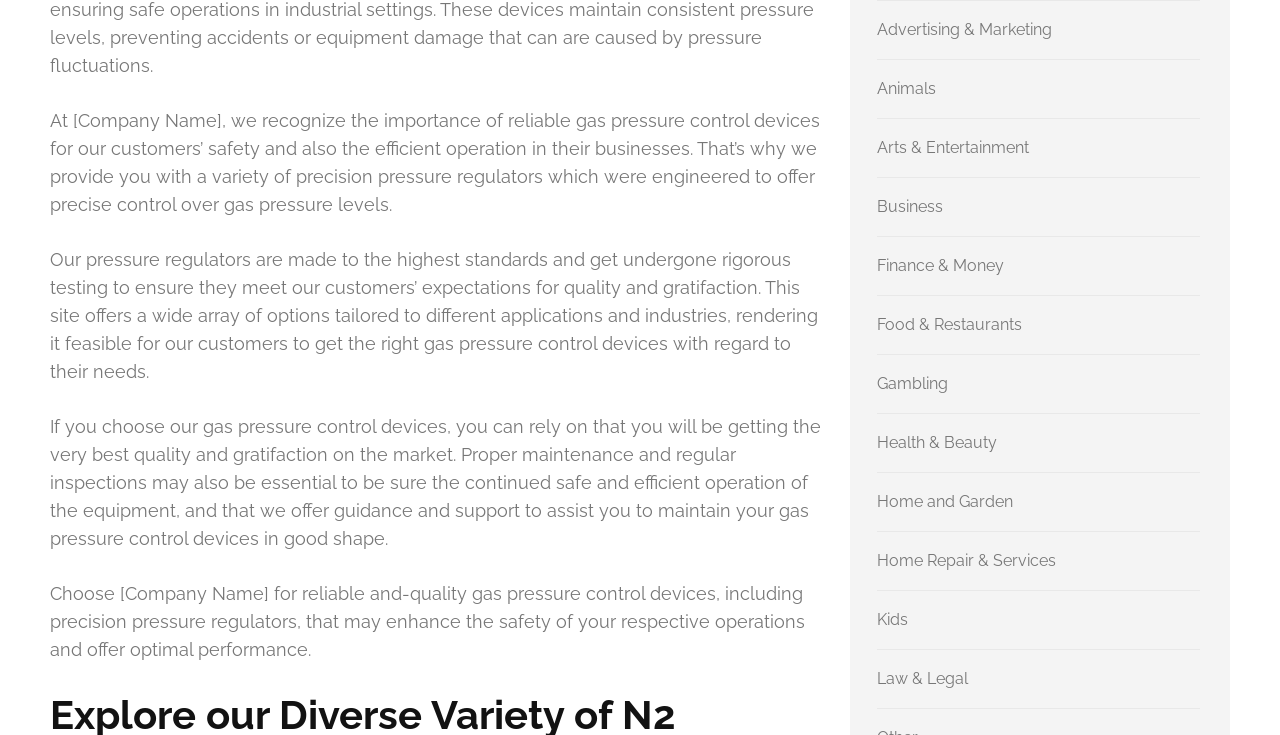Indicate the bounding box coordinates of the element that must be clicked to execute the instruction: "Click on Business". The coordinates should be given as four float numbers between 0 and 1, i.e., [left, top, right, bottom].

[0.685, 0.269, 0.737, 0.294]